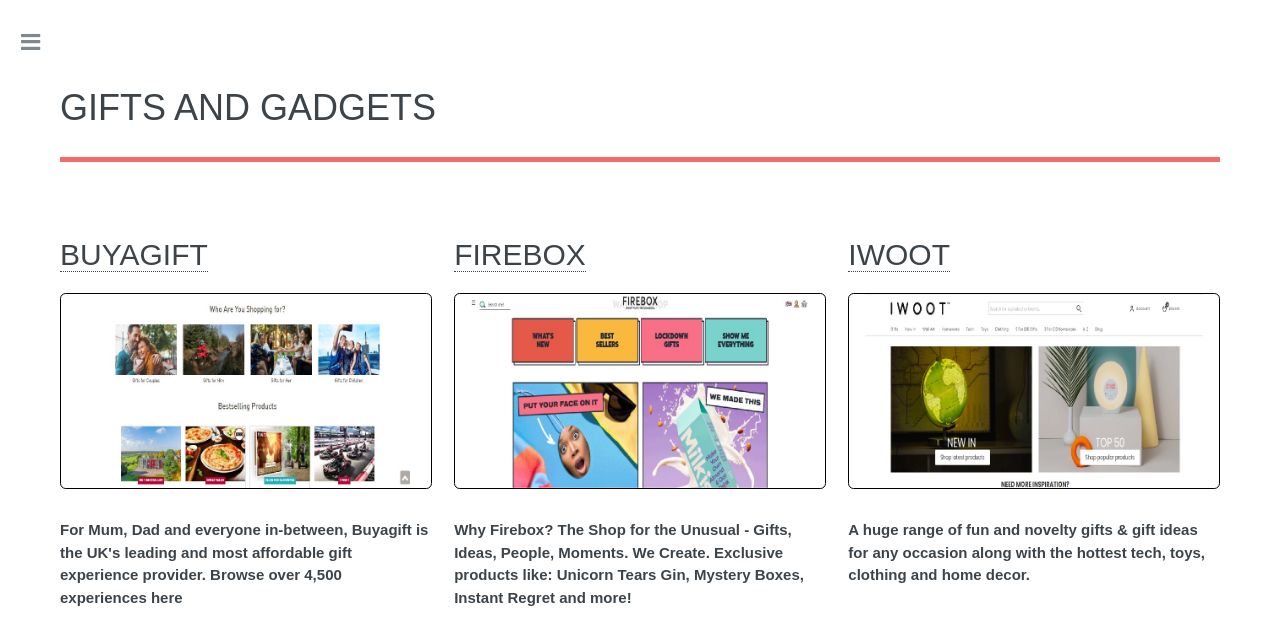Refer to the screenshot and give an in-depth answer to this question: Is there a toggle button on this webpage?

A toggle button is present on this webpage, represented by the link element ' Toggle' at [0.0, 0.0, 0.063, 0.132].